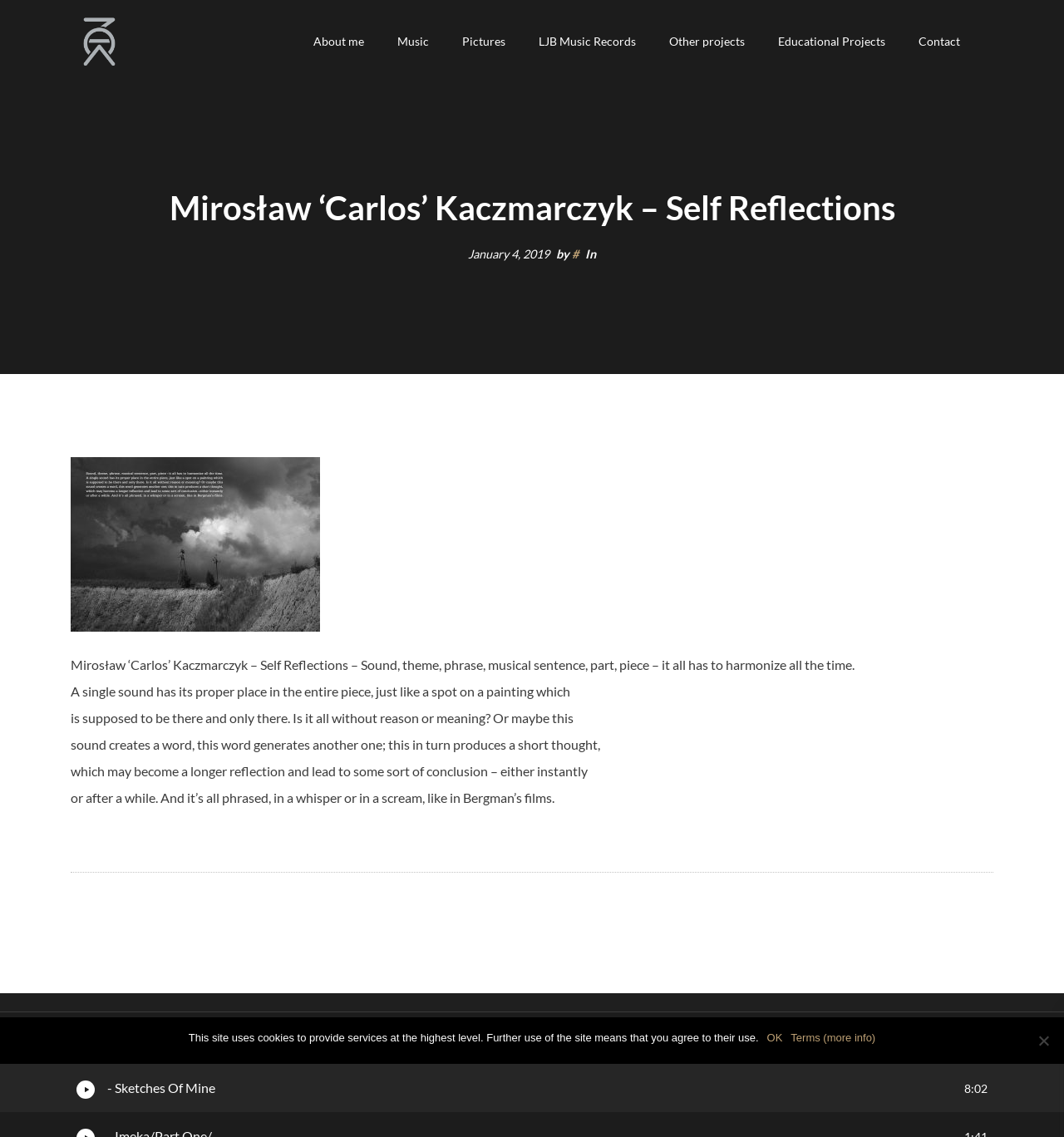Kindly respond to the following question with a single word or a brief phrase: 
What is the theme of the text on this webpage?

Music and reflection